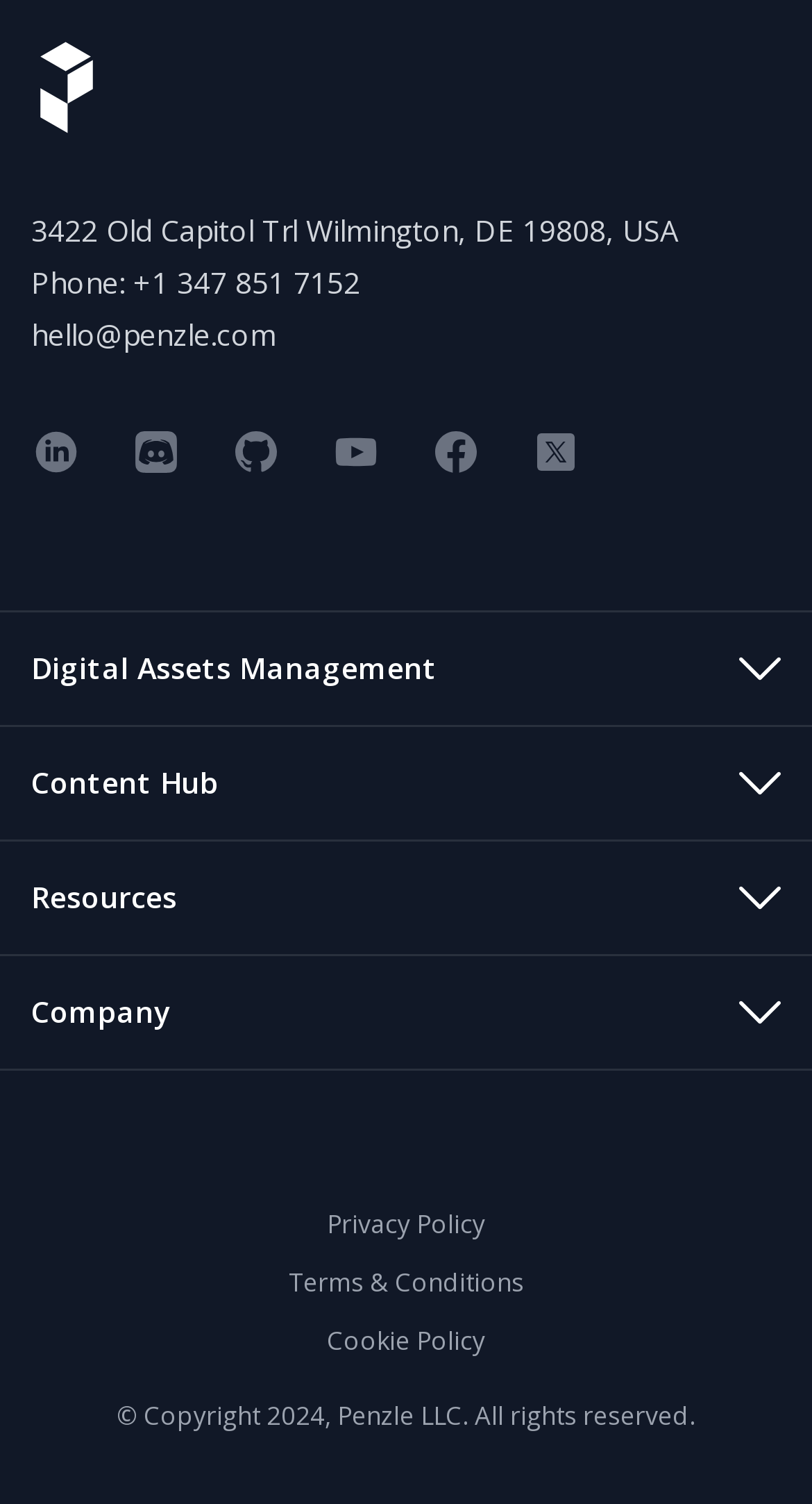Respond to the following query with just one word or a short phrase: 
What is the copyright year of the webpage?

2024